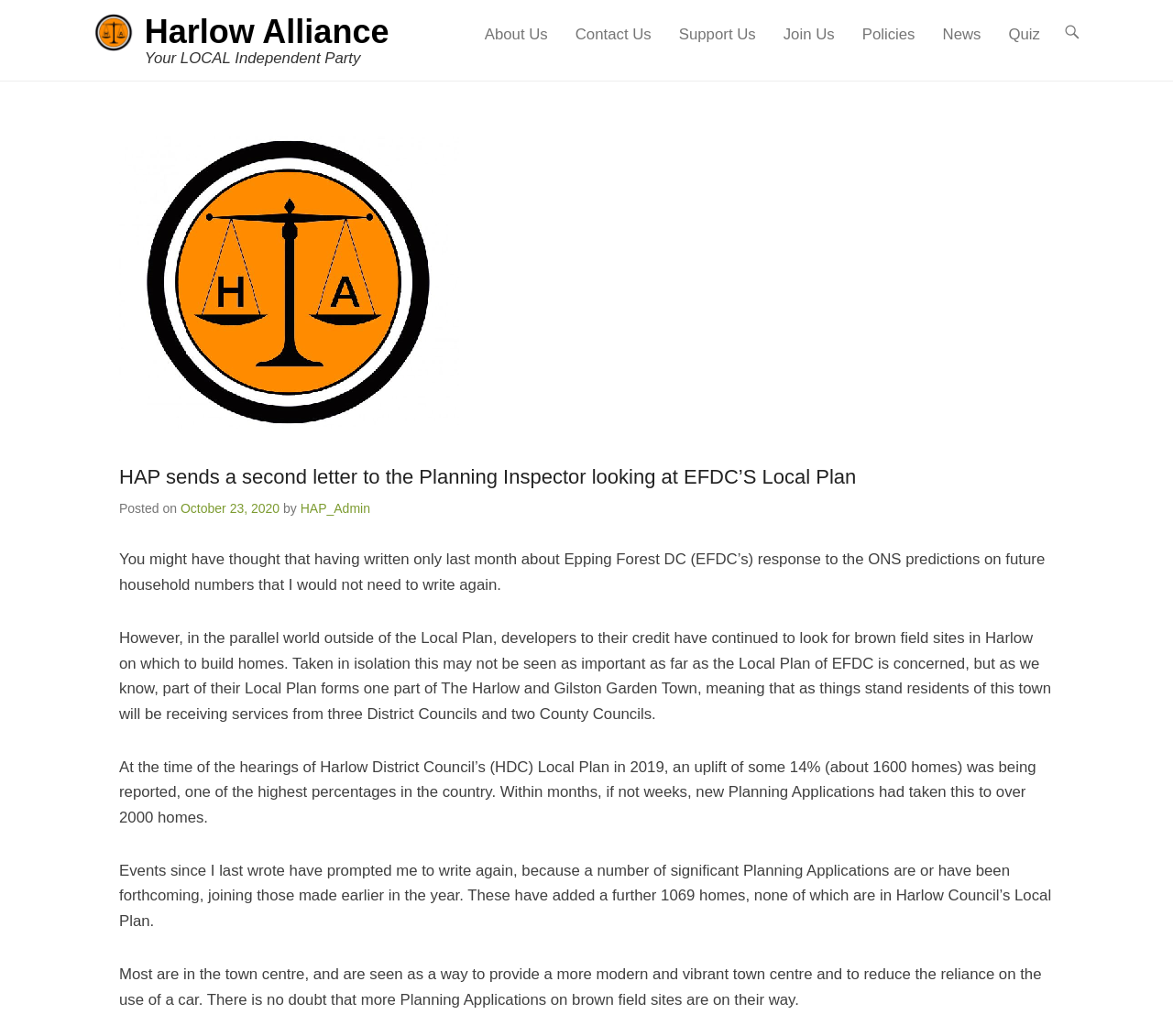Pinpoint the bounding box coordinates of the area that must be clicked to complete this instruction: "Click the 'Harlow Alliance' link".

[0.123, 0.012, 0.332, 0.049]